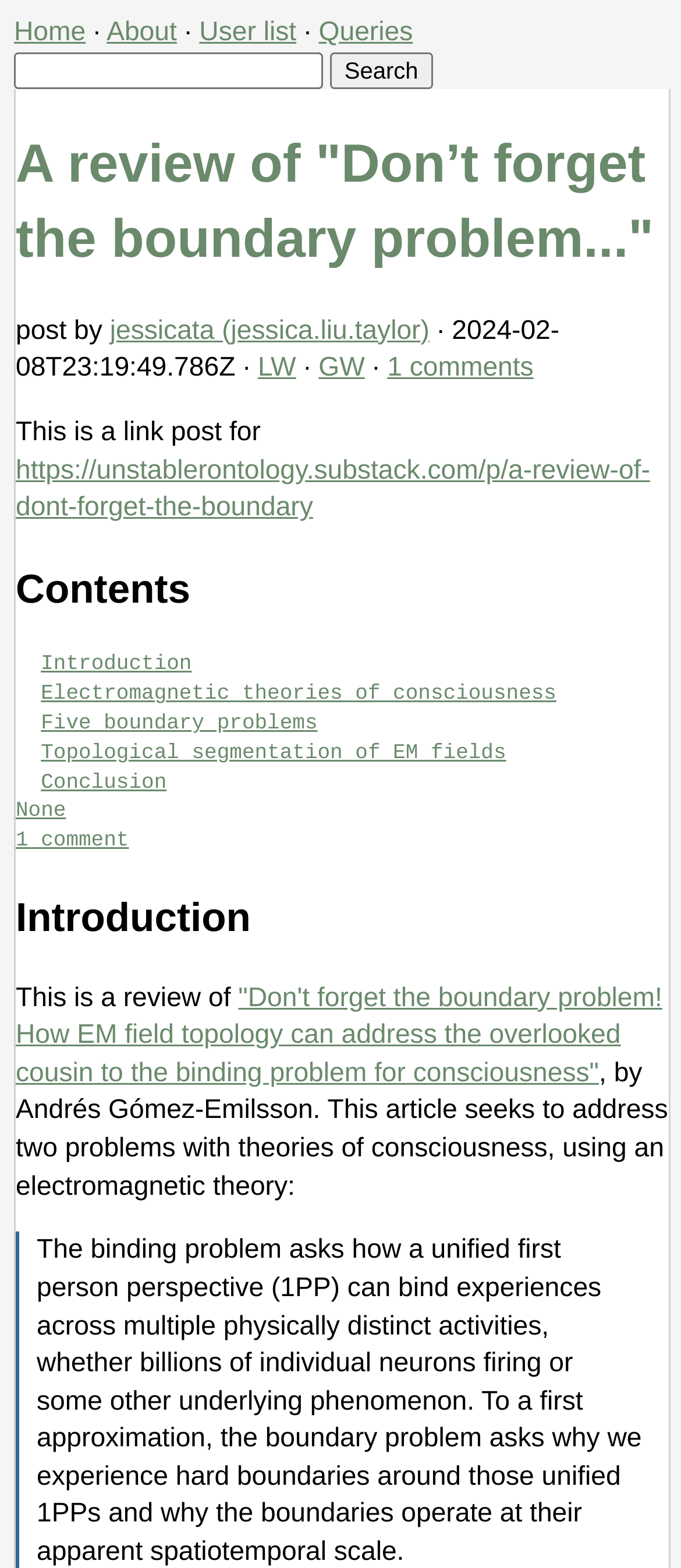Highlight the bounding box coordinates of the element that should be clicked to carry out the following instruction: "read the introduction". The coordinates must be given as four float numbers ranging from 0 to 1, i.e., [left, top, right, bottom].

[0.06, 0.416, 0.282, 0.432]